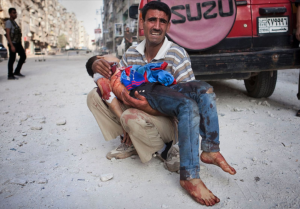In what year was the photograph taken?
Use the image to answer the question with a single word or phrase.

2012